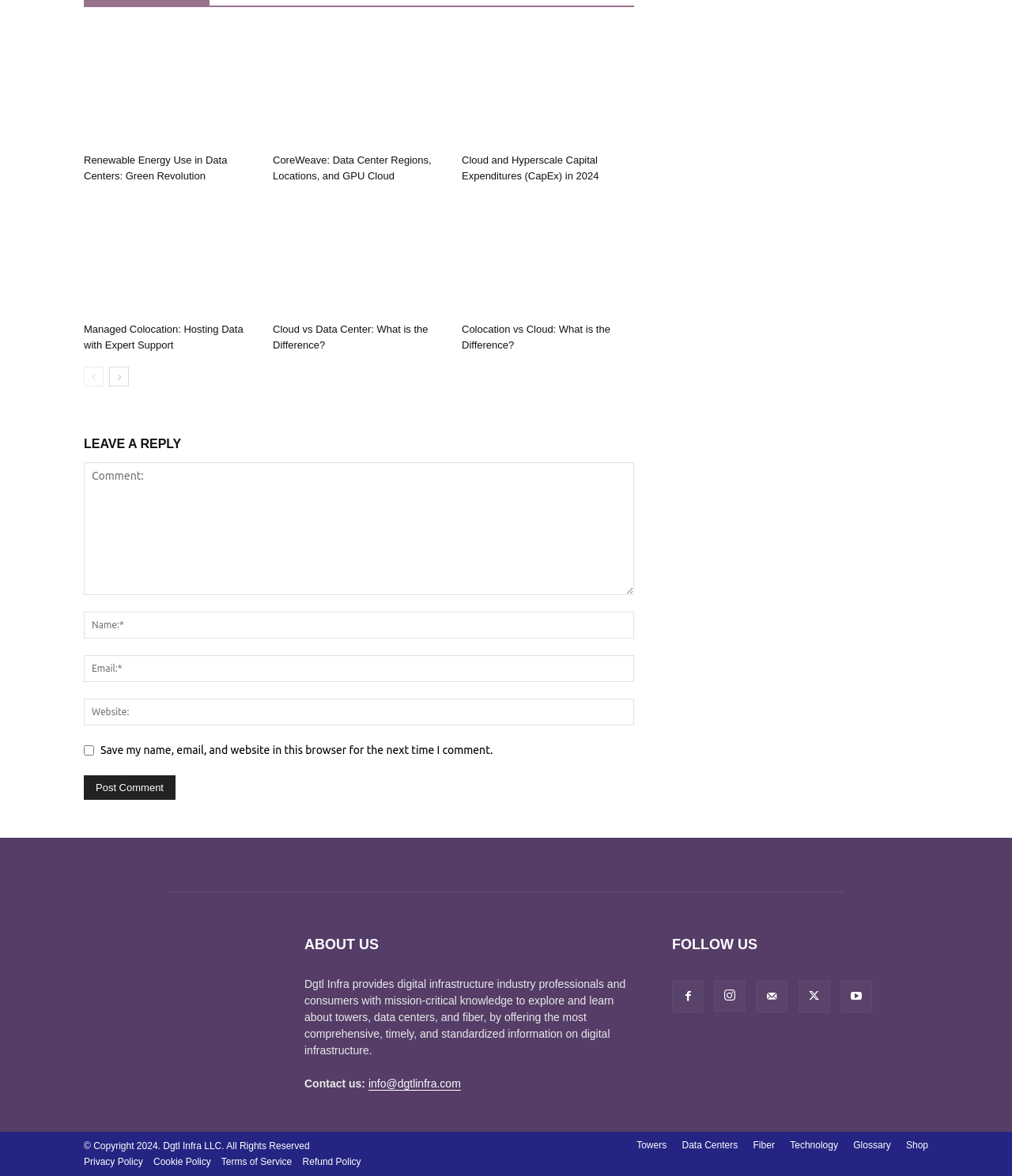Identify the bounding box coordinates of the clickable region required to complete the instruction: "Click on the 'Post Comment' button". The coordinates should be given as four float numbers within the range of 0 and 1, i.e., [left, top, right, bottom].

[0.083, 0.66, 0.173, 0.68]